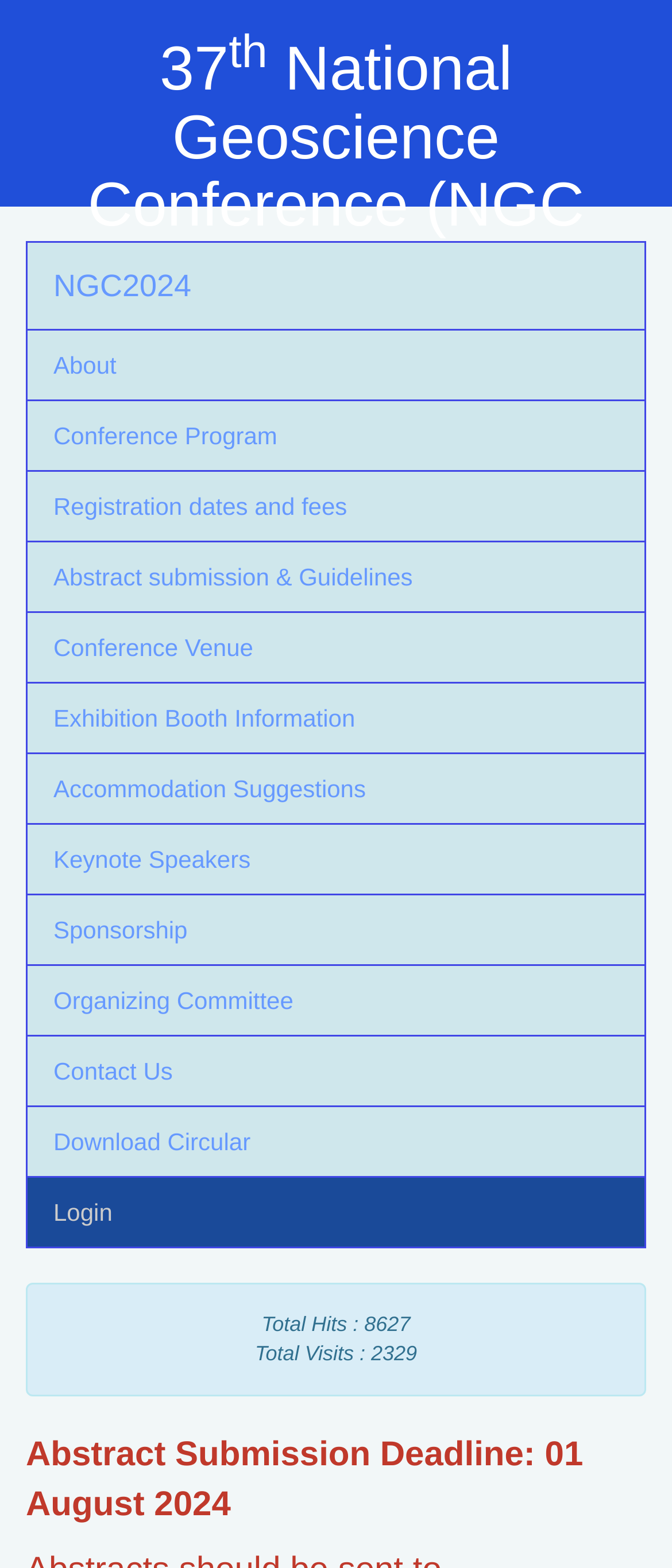Articulate a detailed summary of the webpage's content and design.

The webpage is about the 37th National Geoscience Conference 2024. At the top, there is a heading that reads "37th National Geoscience Conference (NGC 2024)" with a superscript. Below this heading, there is a static text that says "Geoscience for a Sustainable future". 

On the left side, there is a list of links, including "NGC2024", "About", "Conference Program", "Registration dates and fees", "Abstract submission & Guidelines", "Conference Venue", "Exhibition Booth Information", "Accommodation Suggestions", "Keynote Speakers", "Sponsorship", "Organizing Committee", "Contact Us", "Download Circular", and "Login". These links are stacked vertically, with "NGC2024" at the top and "Login" at the bottom.

At the bottom of the page, there are three static texts. The first one reads "Total Hits : 8627", the second one reads "Total Visits : 2329", and the third one reads "Abstract Submission Deadline: 01 August 2024".